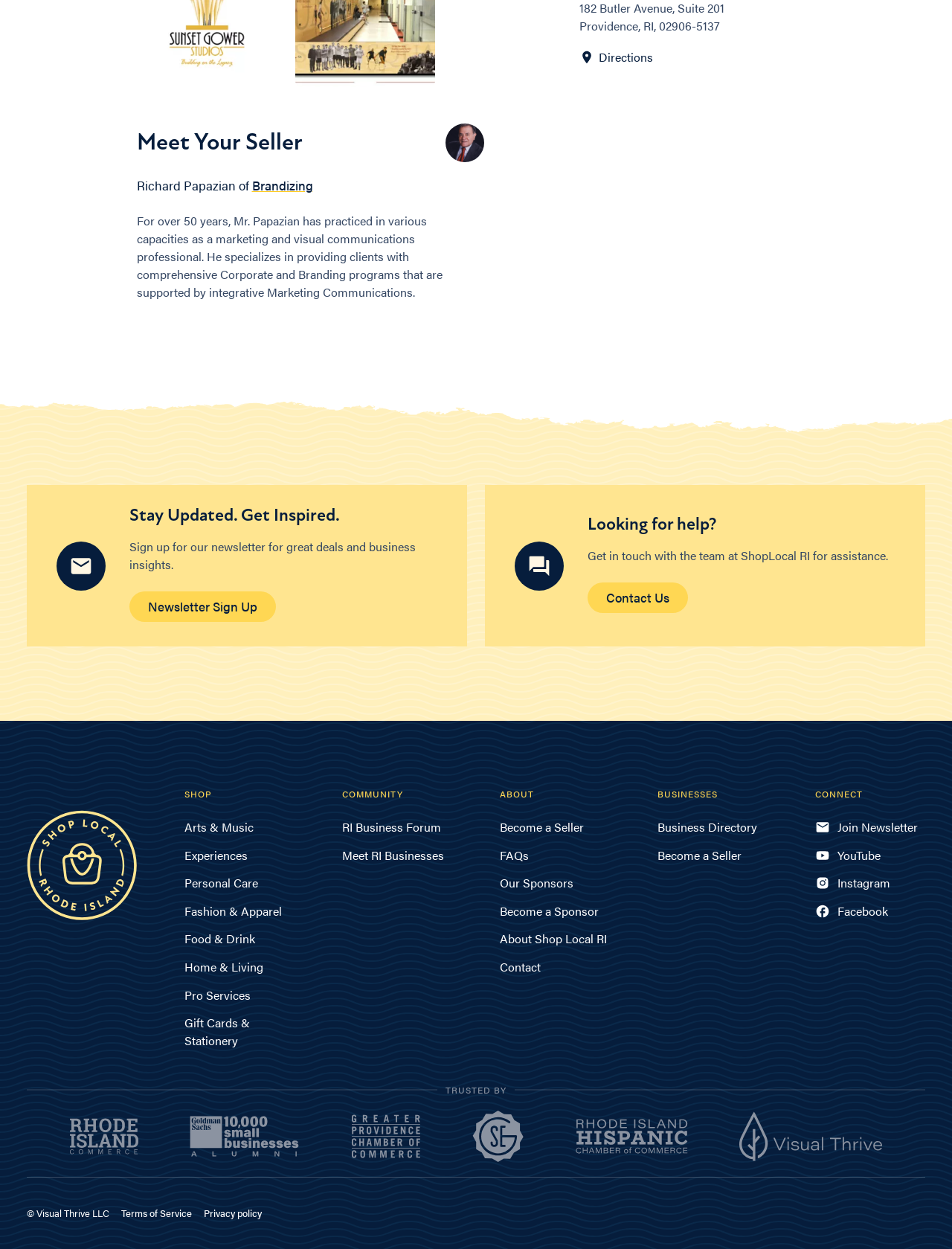Please answer the following question as detailed as possible based on the image: 
What is the purpose of the 'Stay Updated. Get Inspired.' section?

The 'Stay Updated. Get Inspired.' section contains a description that says 'Sign up for our newsletter for great deals and business insights', indicating that the purpose of this section is to encourage users to sign up for the newsletter.